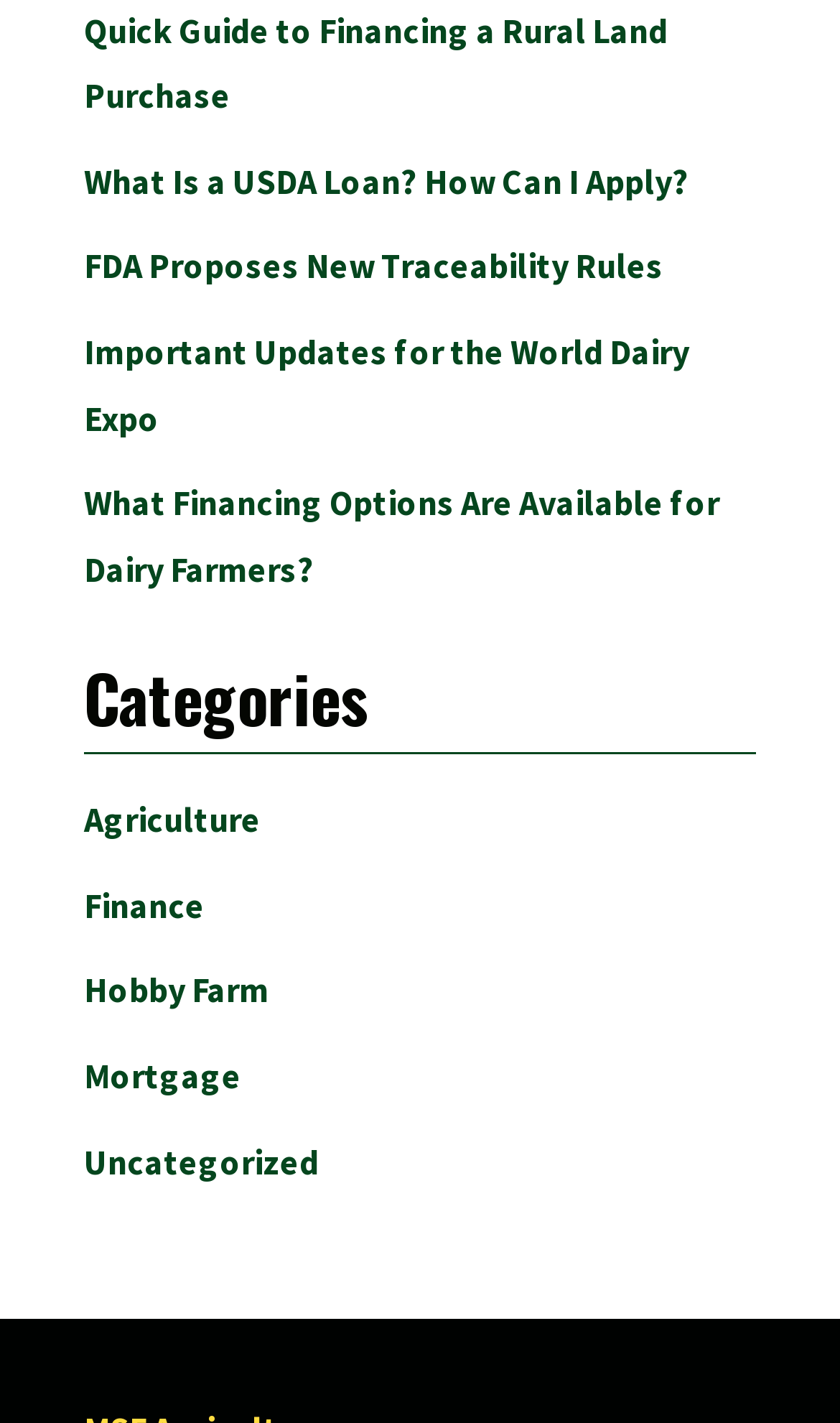Determine the bounding box coordinates of the clickable region to follow the instruction: "Read about financing a rural land purchase".

[0.1, 0.005, 0.795, 0.082]